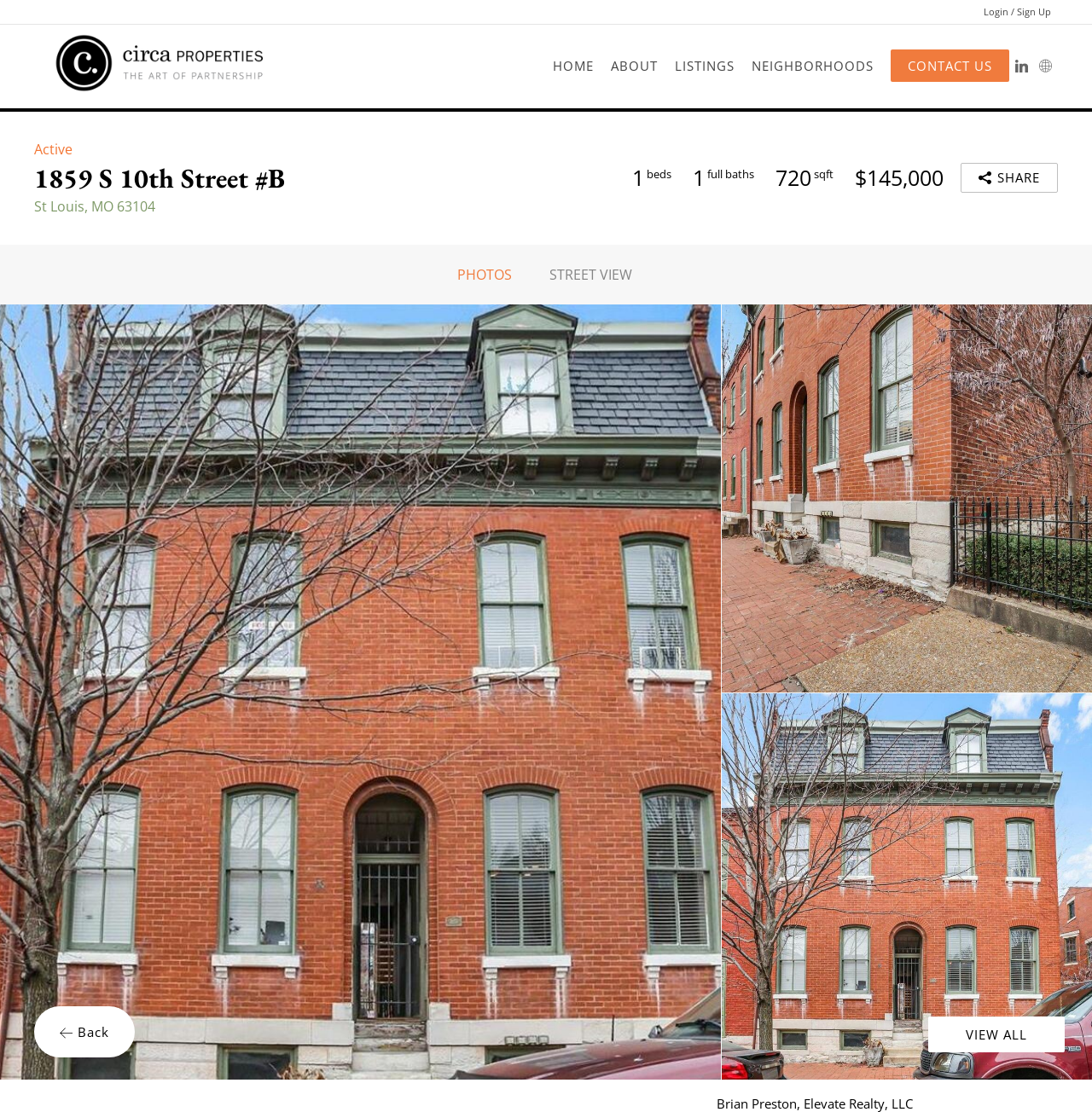Offer a meticulous caption that includes all visible features of the webpage.

This webpage appears to be a real estate listing for a property located at 1859 S 10th Street #B, St Louis, MO 63104. The page is divided into several sections. At the top, there are links to "Login / Sign Up", "Recent Searches", and "Recent Properties" on the right side, while on the left side, there is a link to "Circa Properties" accompanied by an image of the company's logo.

Below the top section, there is a navigation menu with links to "HOME", "ABOUT", "LISTINGS", "NEIGHBORHOODS", and "CONTACT US". The "CONTACT US" link is also a button.

The main content of the page is dedicated to the property listing. The property's address, "1859 S 10th Street #B", is displayed prominently, followed by the location "St Louis, MO 63104". Below this, there are details about the property, including the number of beds, full baths, square footage, and price, which is $145,000.

To the right of the property details, there are social media links to share the listing on Facebook, Twitter, Pinterest, LinkedIn, and an option to print a flyer or email the listing. Below this, there is a section with a label "PHOTOS" and another label "STREET VIEW". A large image takes up most of the bottom half of the page, likely a photo of the property.

At the bottom of the page, there is a button to "VIEW ALL" photos, and a section with the listing agent's information, "Brian Preston, Elevate Realty, LLC". Finally, there is a "Back" button at the bottom left corner of the page.